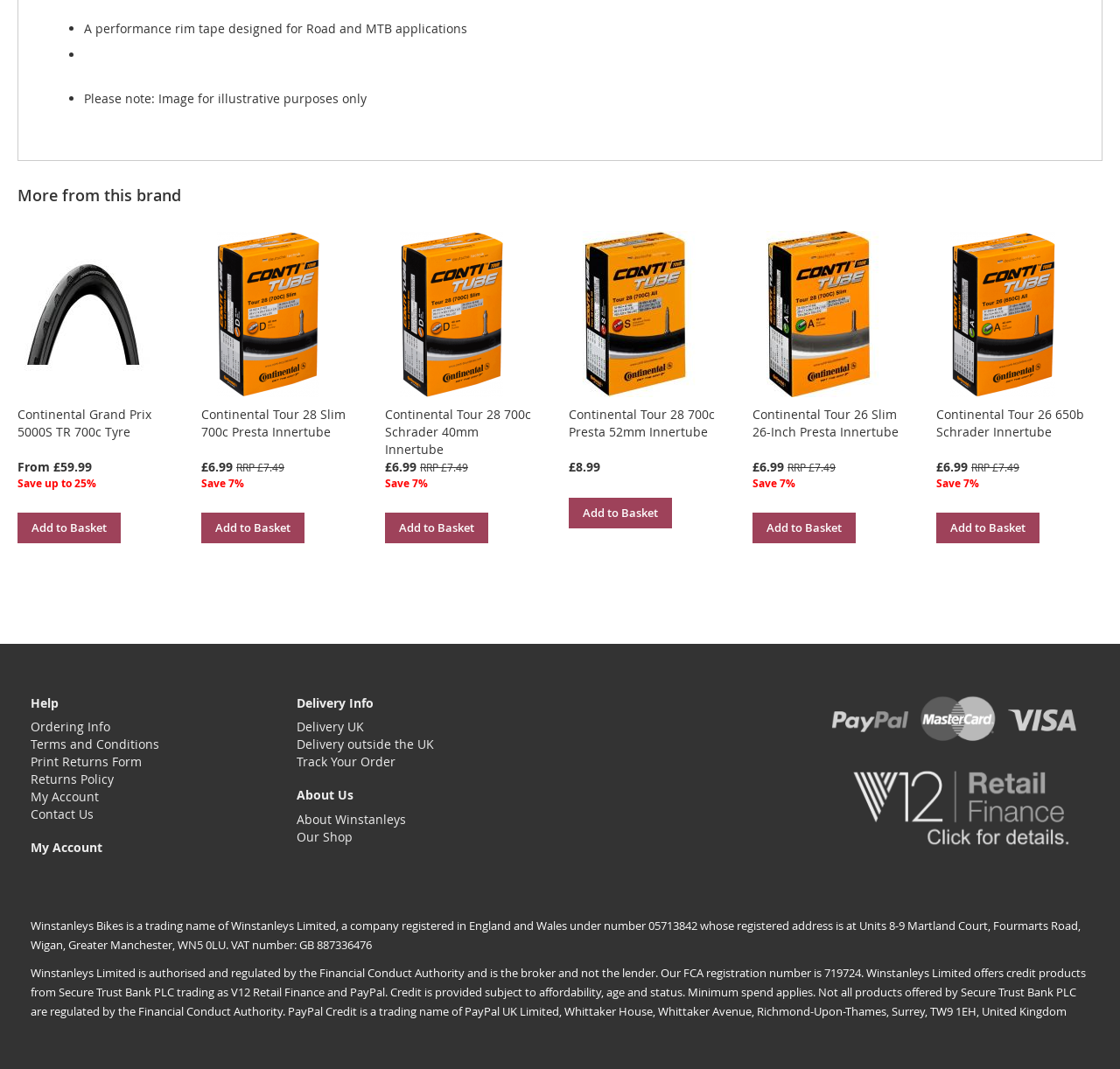What is the section 'Help' about?
Please provide a single word or phrase answer based on the image.

Ordering and returns information